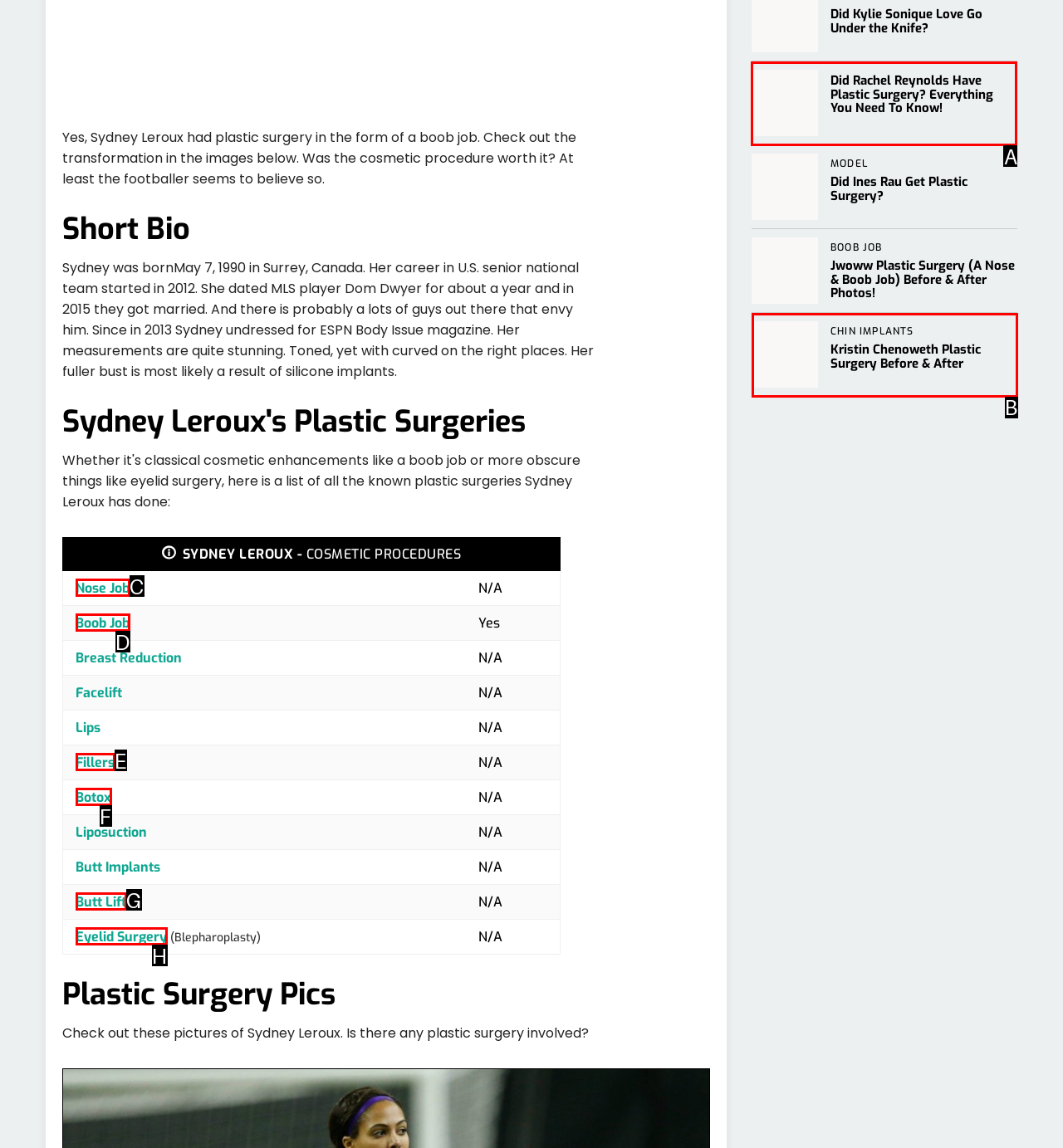Select the option I need to click to accomplish this task: Read about 'Rachel Reynolds Plastic Surgery Procedures'
Provide the letter of the selected choice from the given options.

A